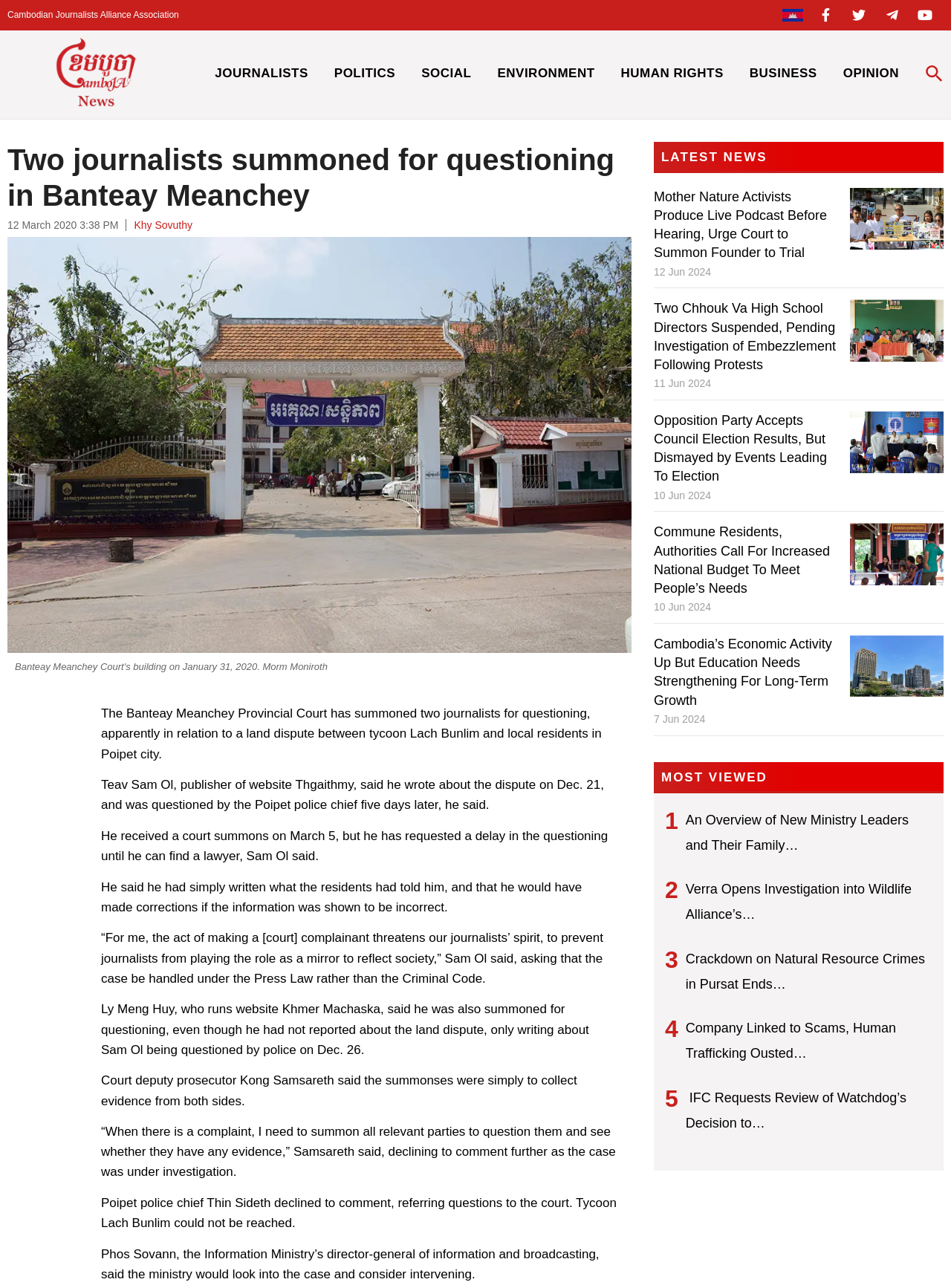How many journalists were summoned for questioning?
Could you give a comprehensive explanation in response to this question?

The answer can be found in the first paragraph of the article, where it is mentioned that 'The Banteay Meanchey Provincial Court has summoned two journalists for questioning...'.